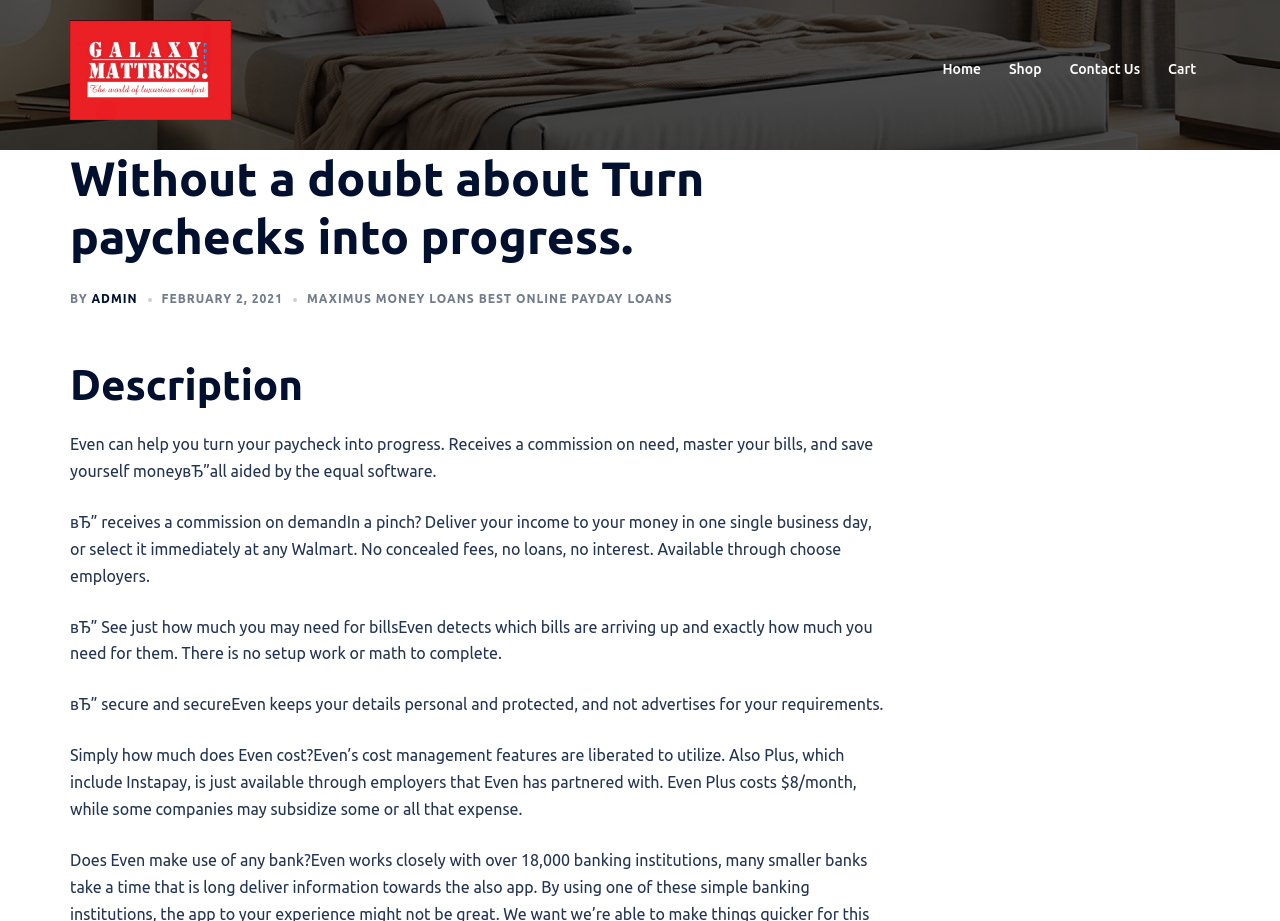Based on the visual content of the image, answer the question thoroughly: How quickly can users receive their income with Even?

I found the information about the speed of receiving income with Even by reading the static text element that describes how users can deliver their income to their account in one business day, or pick it up immediately at any Walmart.